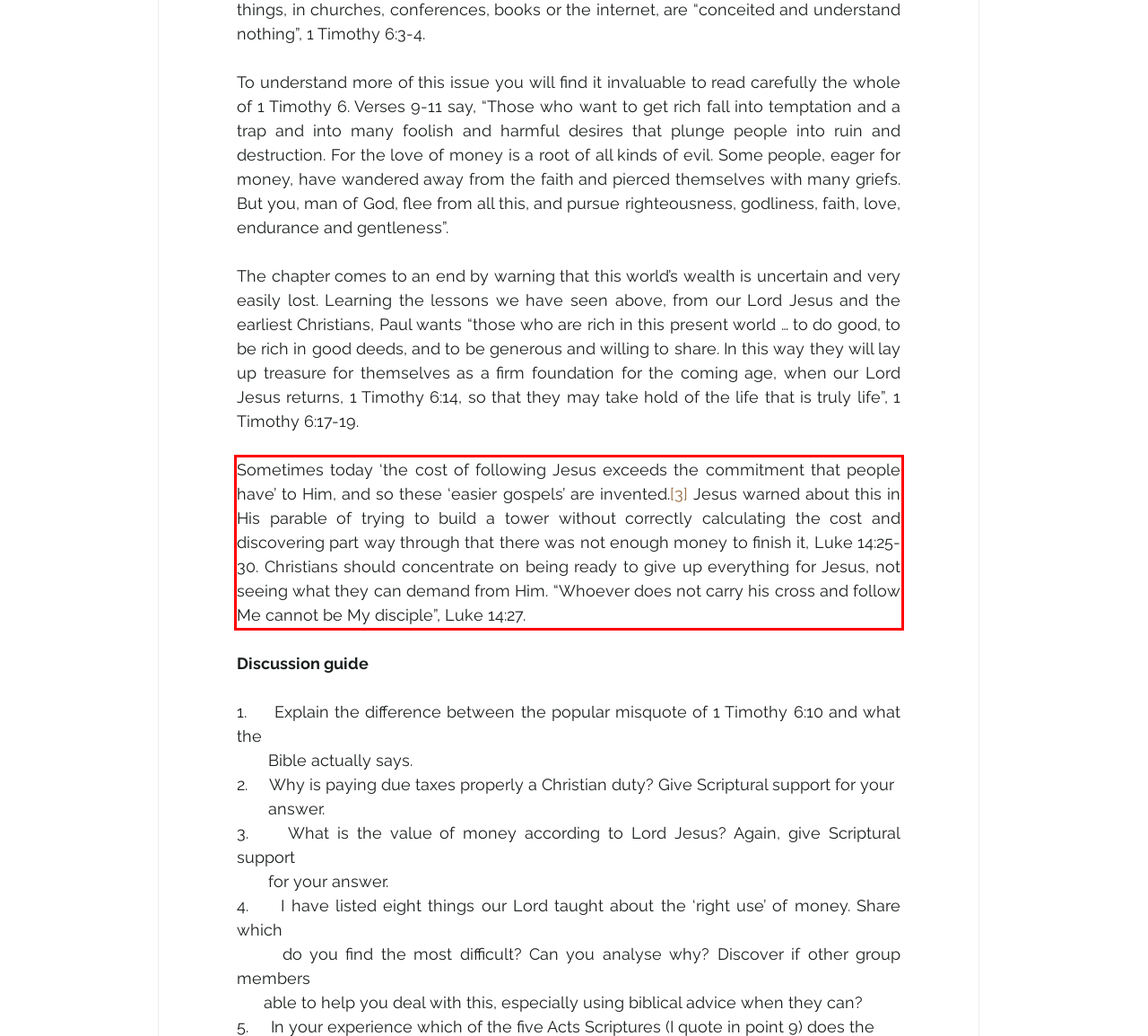Analyze the screenshot of the webpage that features a red bounding box and recognize the text content enclosed within this red bounding box.

Sometimes today ‘the cost of following Jesus exceeds the commitment that people have’ to Him, and so these ‘easier gospels’ are invented.[3] Jesus warned about this in His parable of trying to build a tower without correctly calculating the cost and discovering part way through that there was not enough money to finish it, Luke 14:25-30. Christians should concentrate on being ready to give up everything for Jesus, not seeing what they can demand from Him. “Whoever does not carry his cross and follow Me cannot be My disciple”, Luke 14:27.